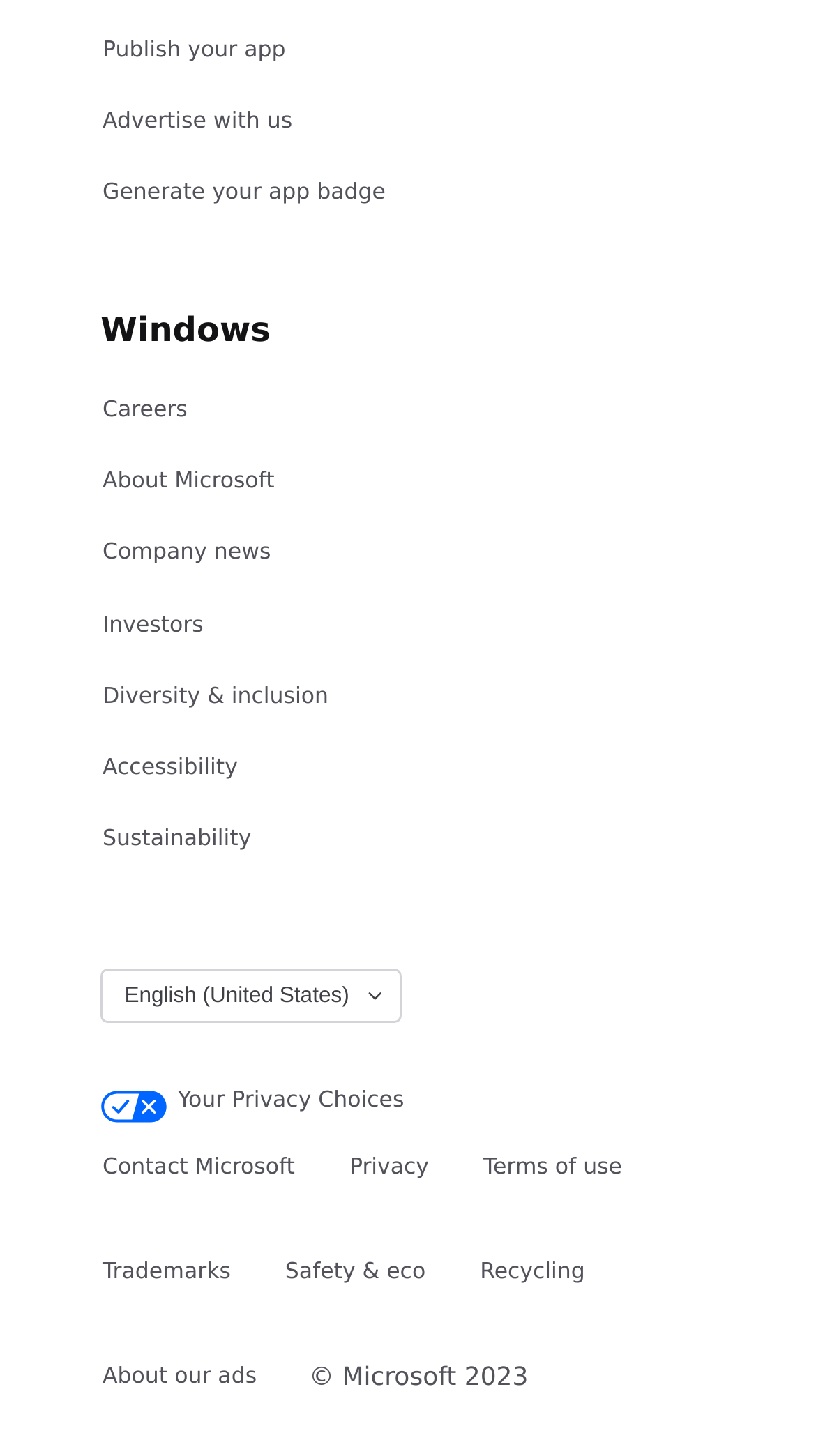Kindly determine the bounding box coordinates for the clickable area to achieve the given instruction: "Change language".

[0.123, 0.665, 0.493, 0.702]